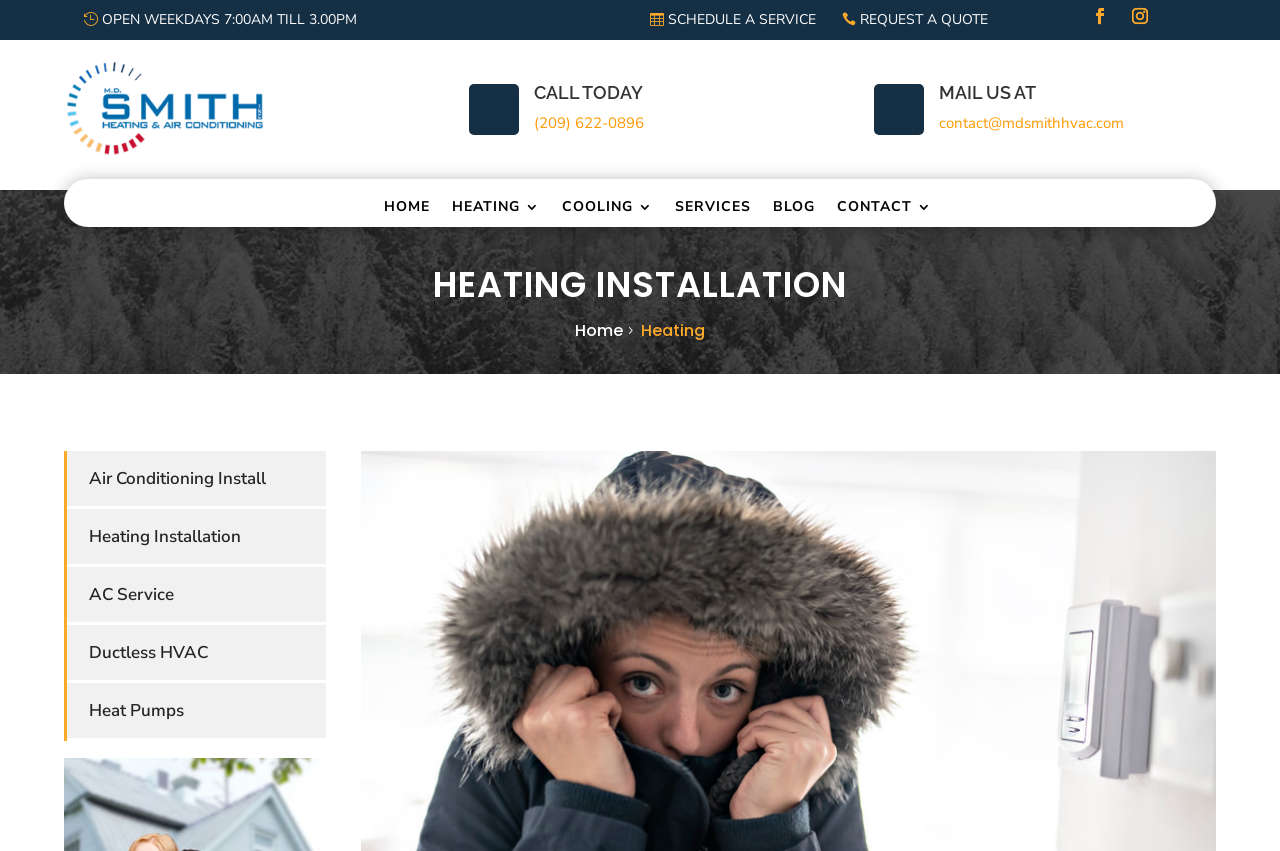Please specify the bounding box coordinates of the clickable section necessary to execute the following command: "Open weekdays schedule".

[0.058, 0.005, 0.287, 0.042]